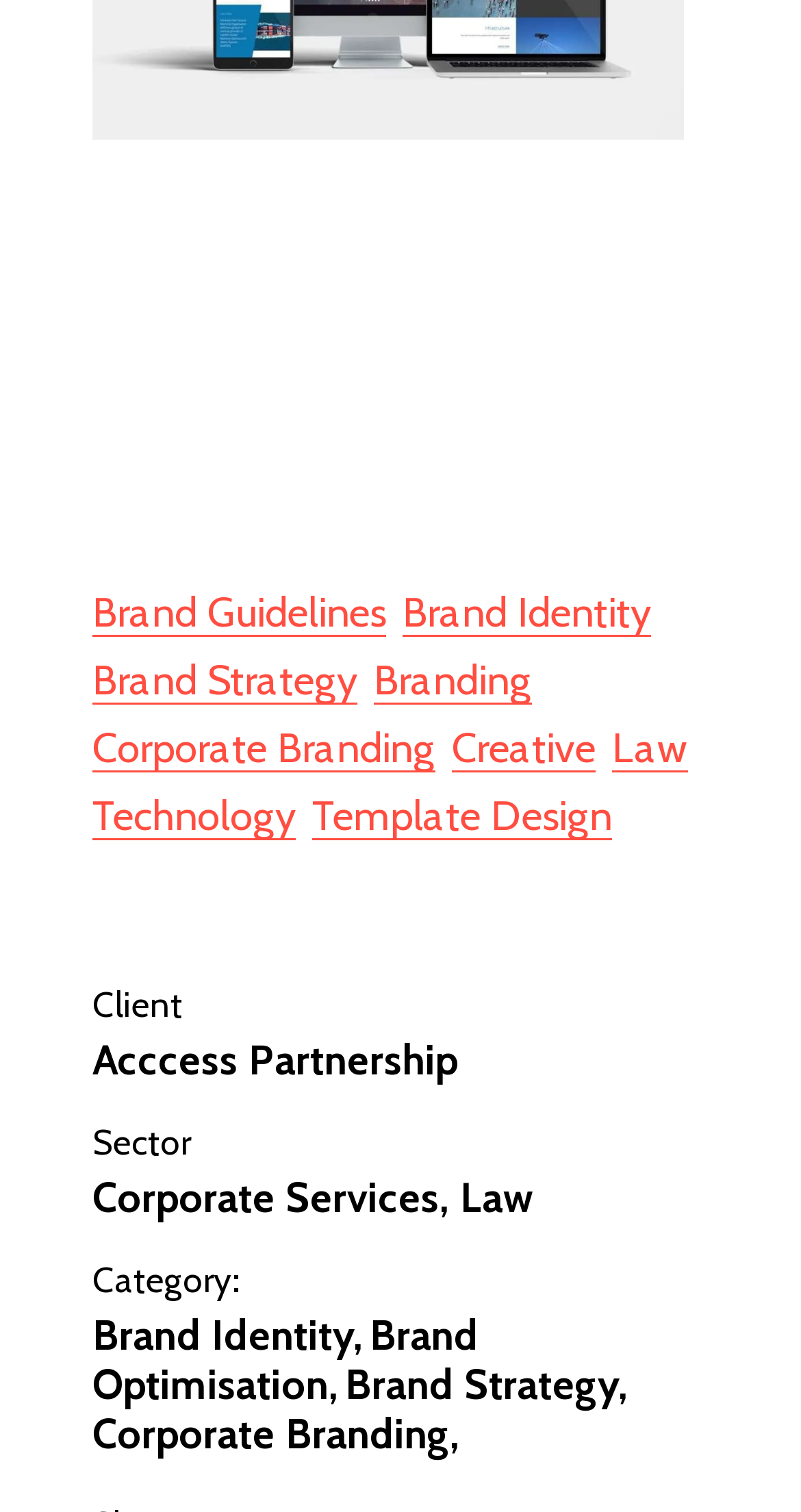Identify the bounding box coordinates of the element that should be clicked to fulfill this task: "Explore Brand Identity". The coordinates should be provided as four float numbers between 0 and 1, i.e., [left, top, right, bottom].

[0.503, 0.389, 0.813, 0.422]